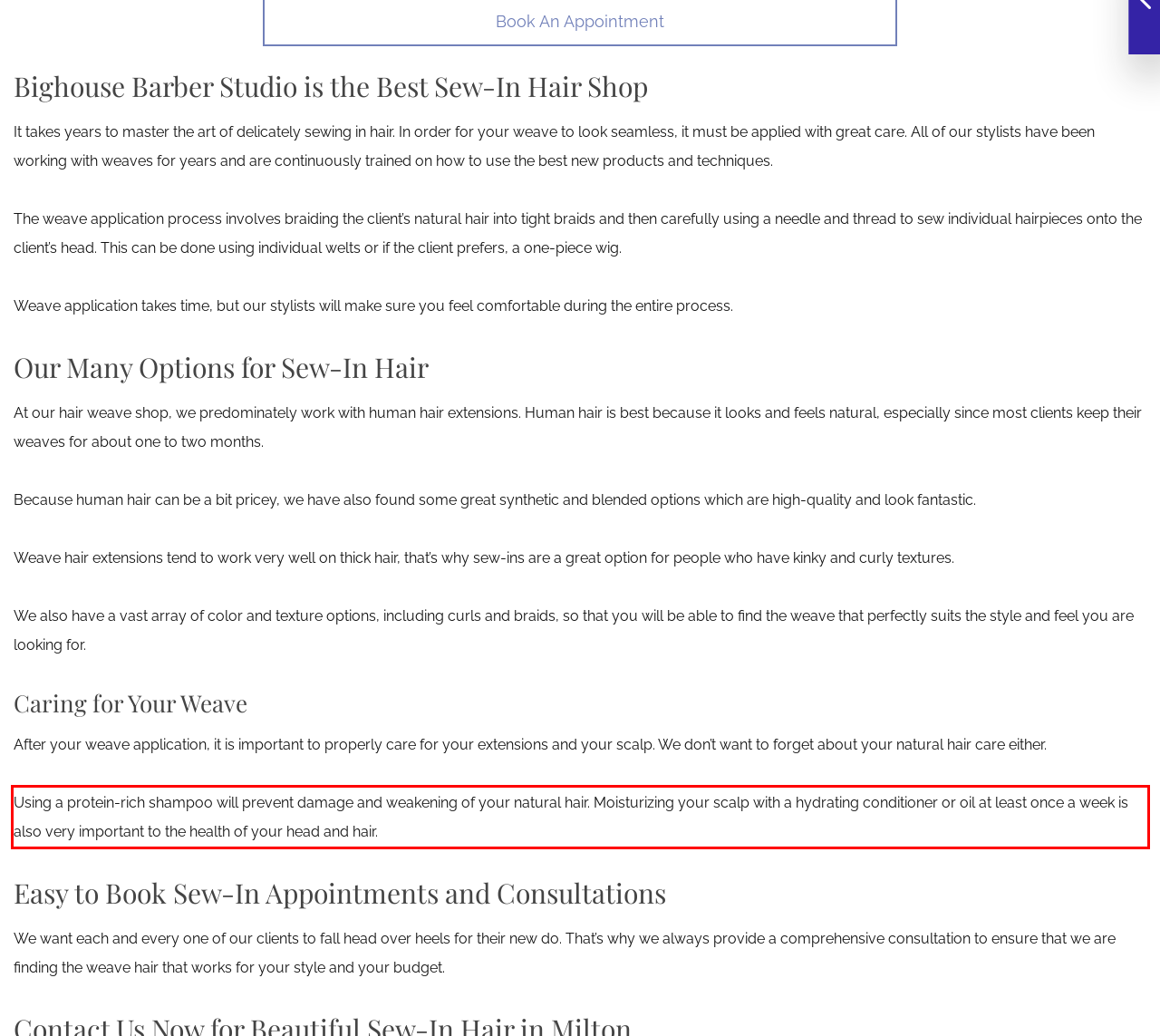Please look at the webpage screenshot and extract the text enclosed by the red bounding box.

Using a protein-rich shampoo will prevent damage and weakening of your natural hair. Moisturizing your scalp with a hydrating conditioner or oil at least once a week is also very important to the health of your head and hair.